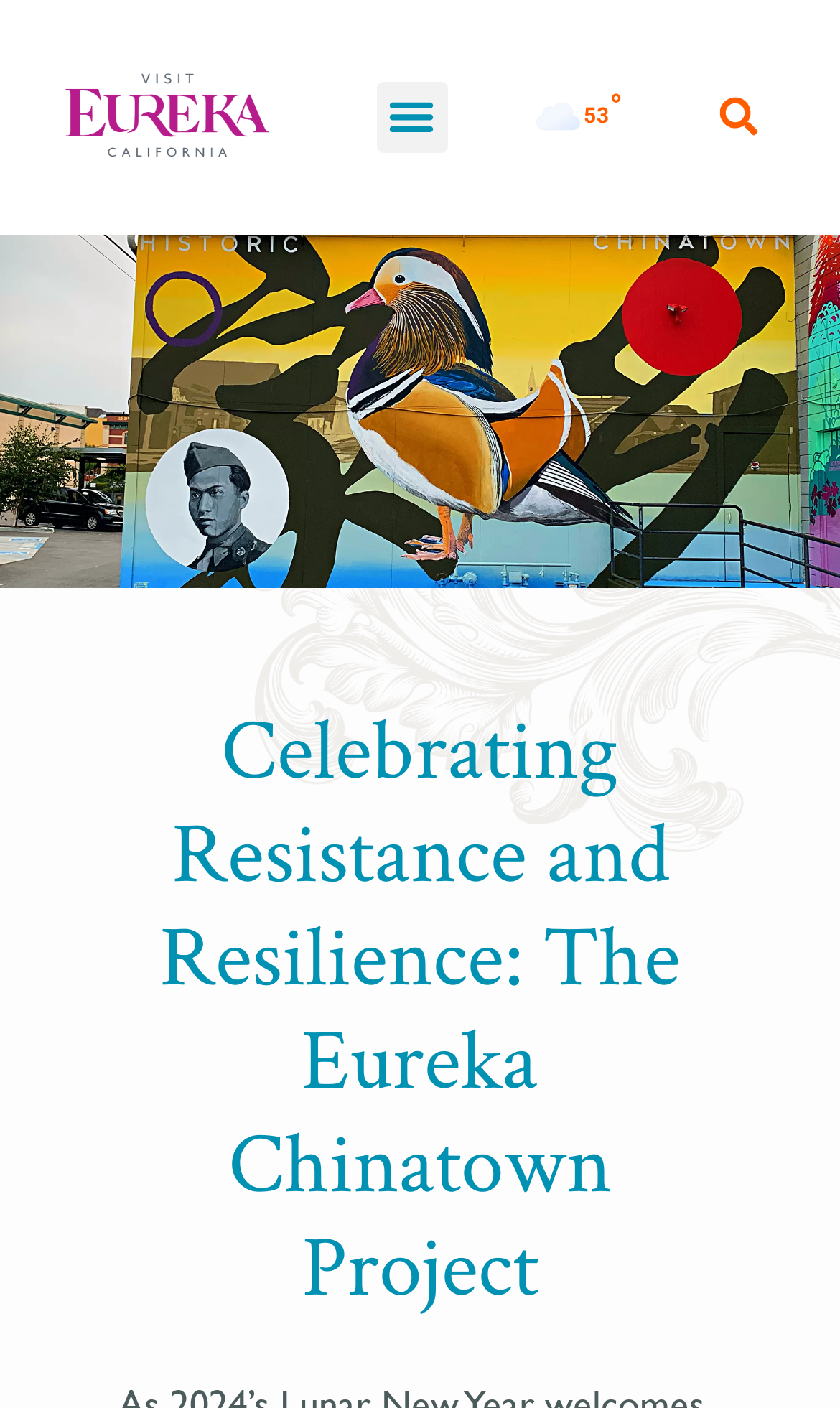Identify the bounding box coordinates for the UI element described by the following text: "Search". Provide the coordinates as four float numbers between 0 and 1, in the format [left, top, right, bottom].

[0.839, 0.059, 0.921, 0.107]